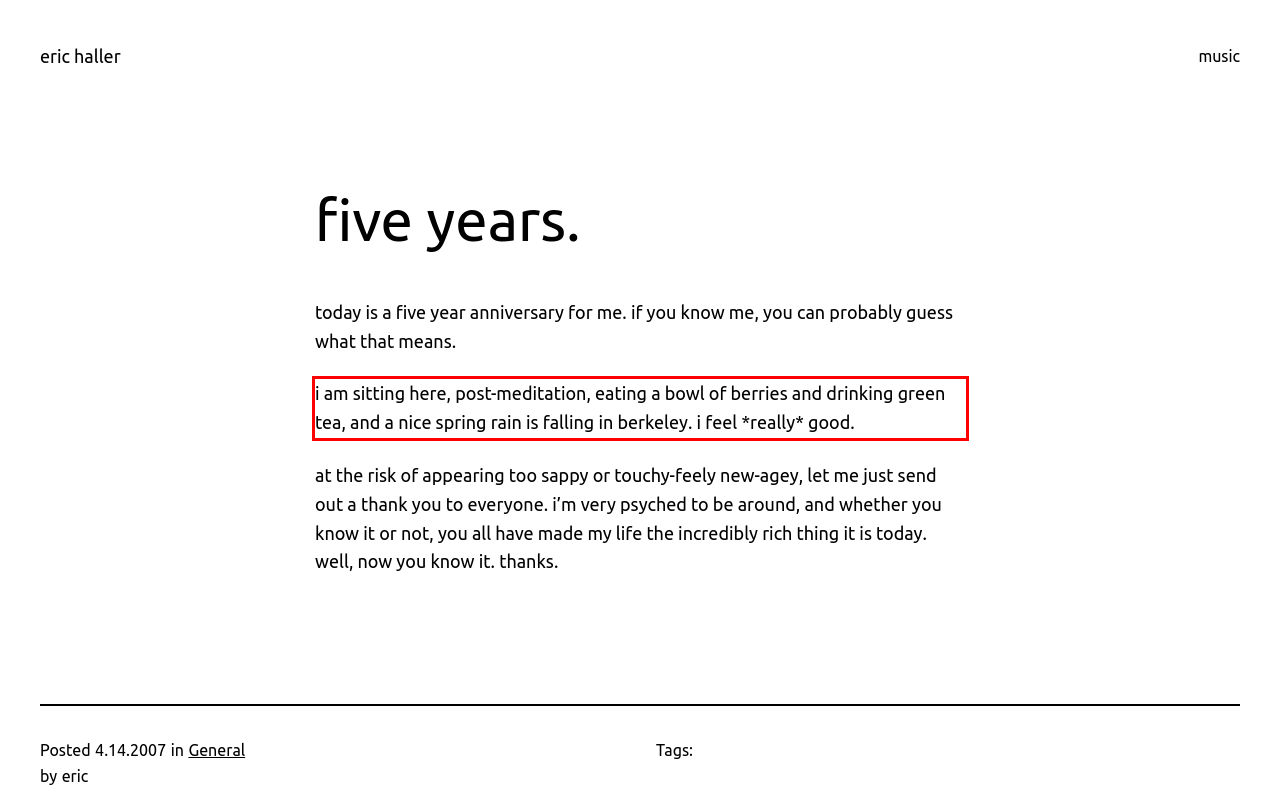Identify the text within the red bounding box on the webpage screenshot and generate the extracted text content.

i am sitting here, post-meditation, eating a bowl of berries and drinking green tea, and a nice spring rain is falling in berkeley. i feel *really* good.